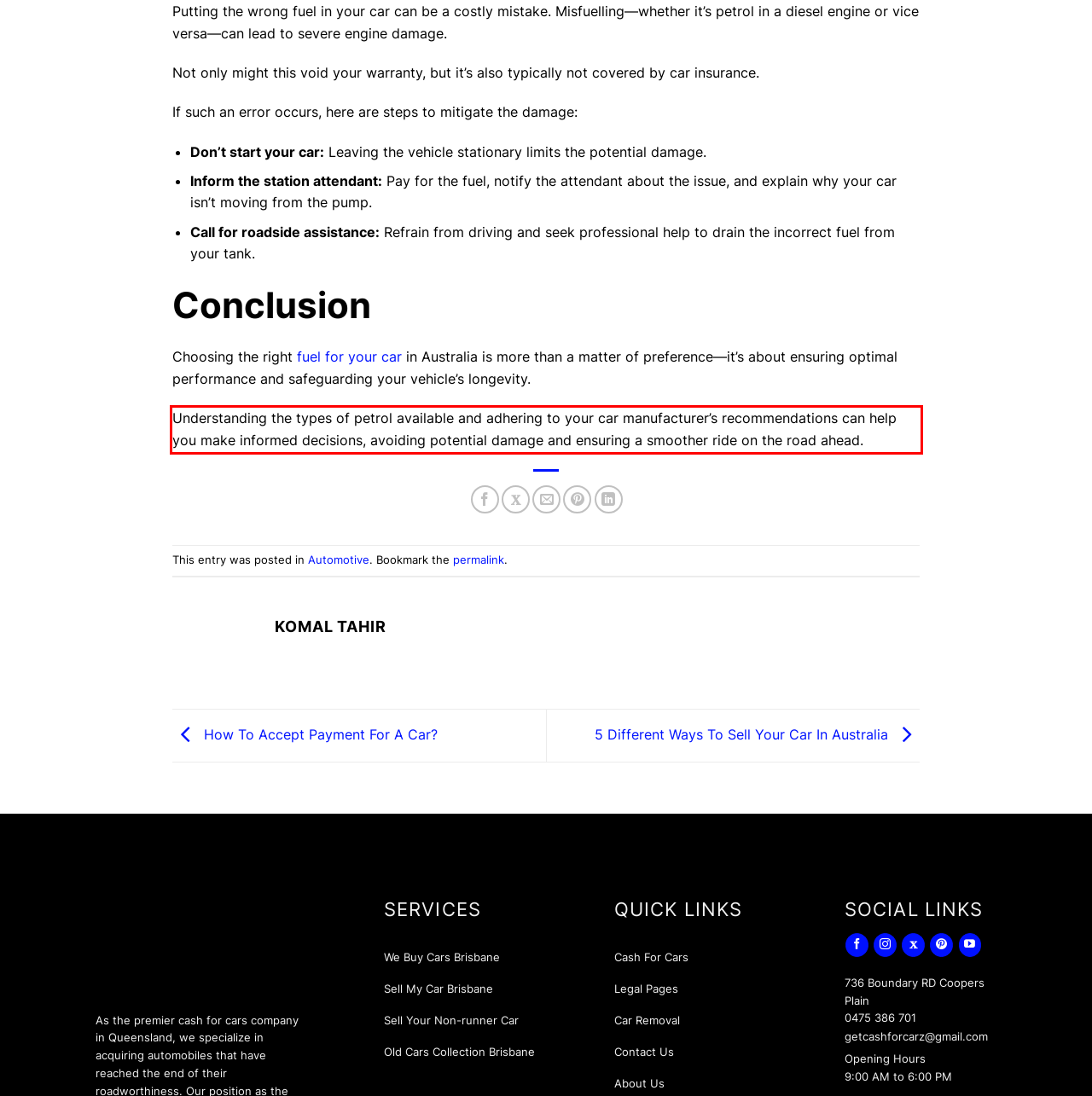Analyze the screenshot of the webpage and extract the text from the UI element that is inside the red bounding box.

Understanding the types of petrol available and adhering to your car manufacturer’s recommendations can help you make informed decisions, avoiding potential damage and ensuring a smoother ride on the road ahead.